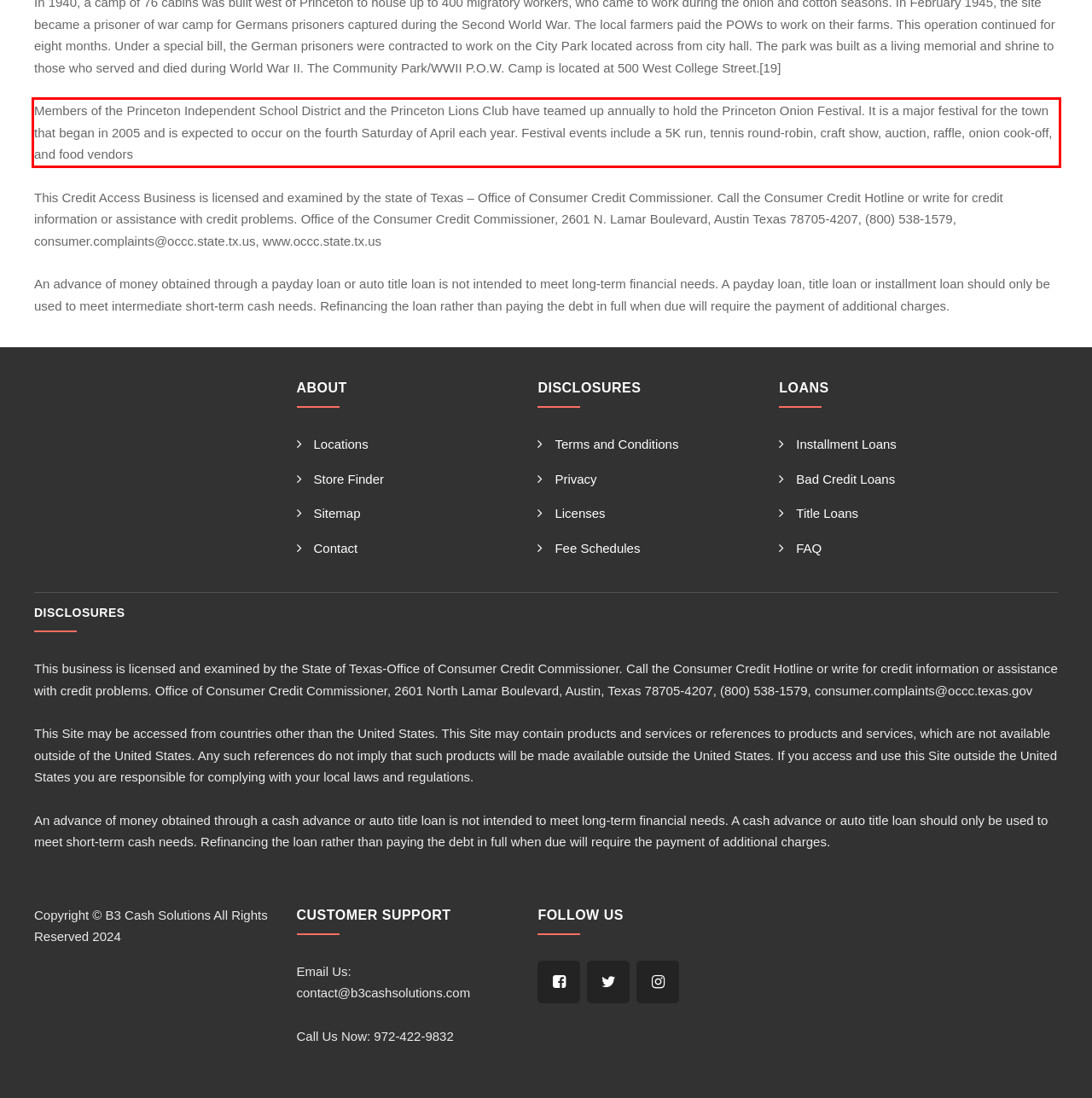Analyze the screenshot of the webpage that features a red bounding box and recognize the text content enclosed within this red bounding box.

Members of the Princeton Independent School District and the Princeton Lions Club have teamed up annually to hold the Princeton Onion Festival. It is a major festival for the town that began in 2005 and is expected to occur on the fourth Saturday of April each year. Festival events include a 5K run, tennis round-robin, craft show, auction, raffle, onion cook-off, and food vendors